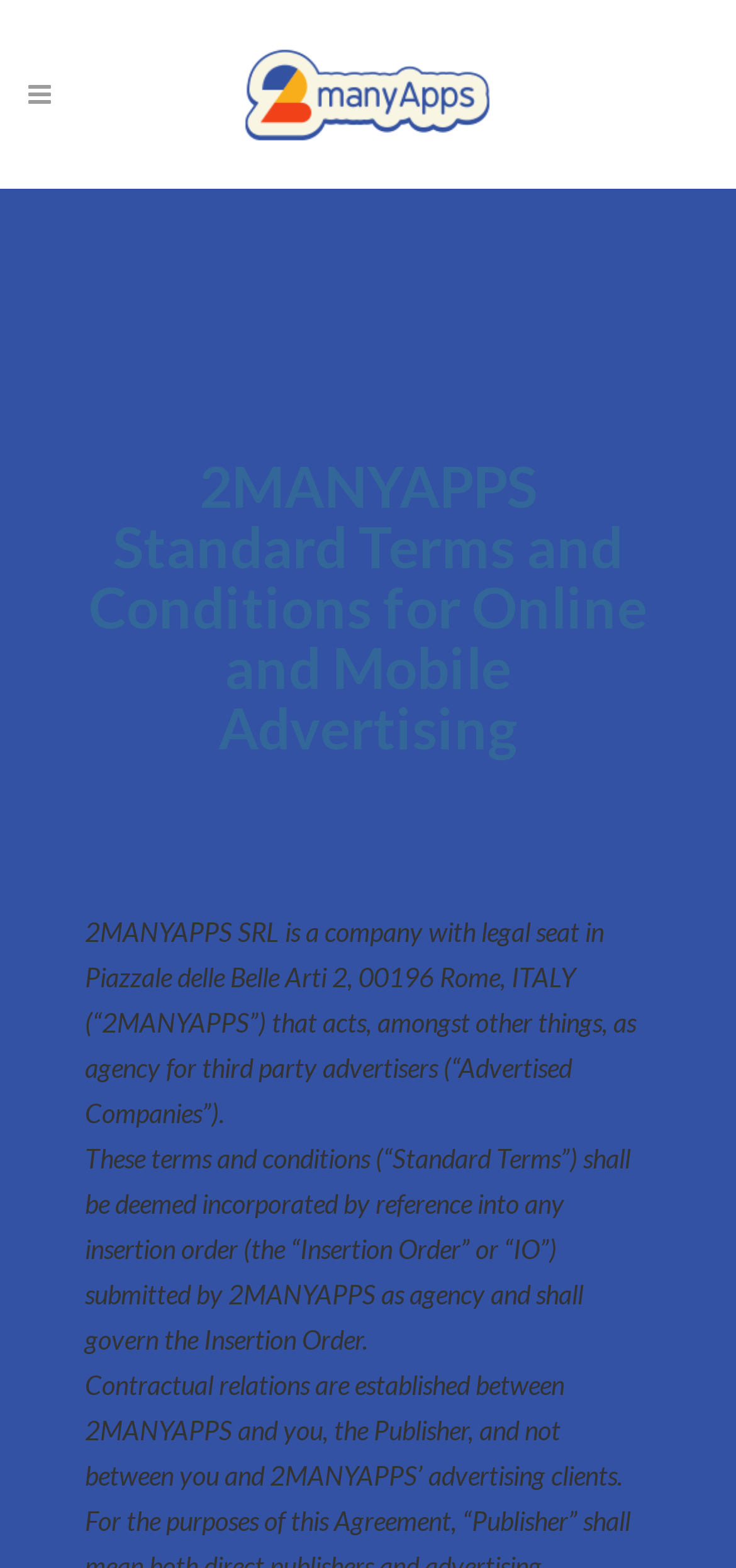Use a single word or phrase to respond to the question:
Where is the legal seat of 2MANYAPPS located?

Piazzale delle Belle Arti 2, 00196 Rome, ITALY